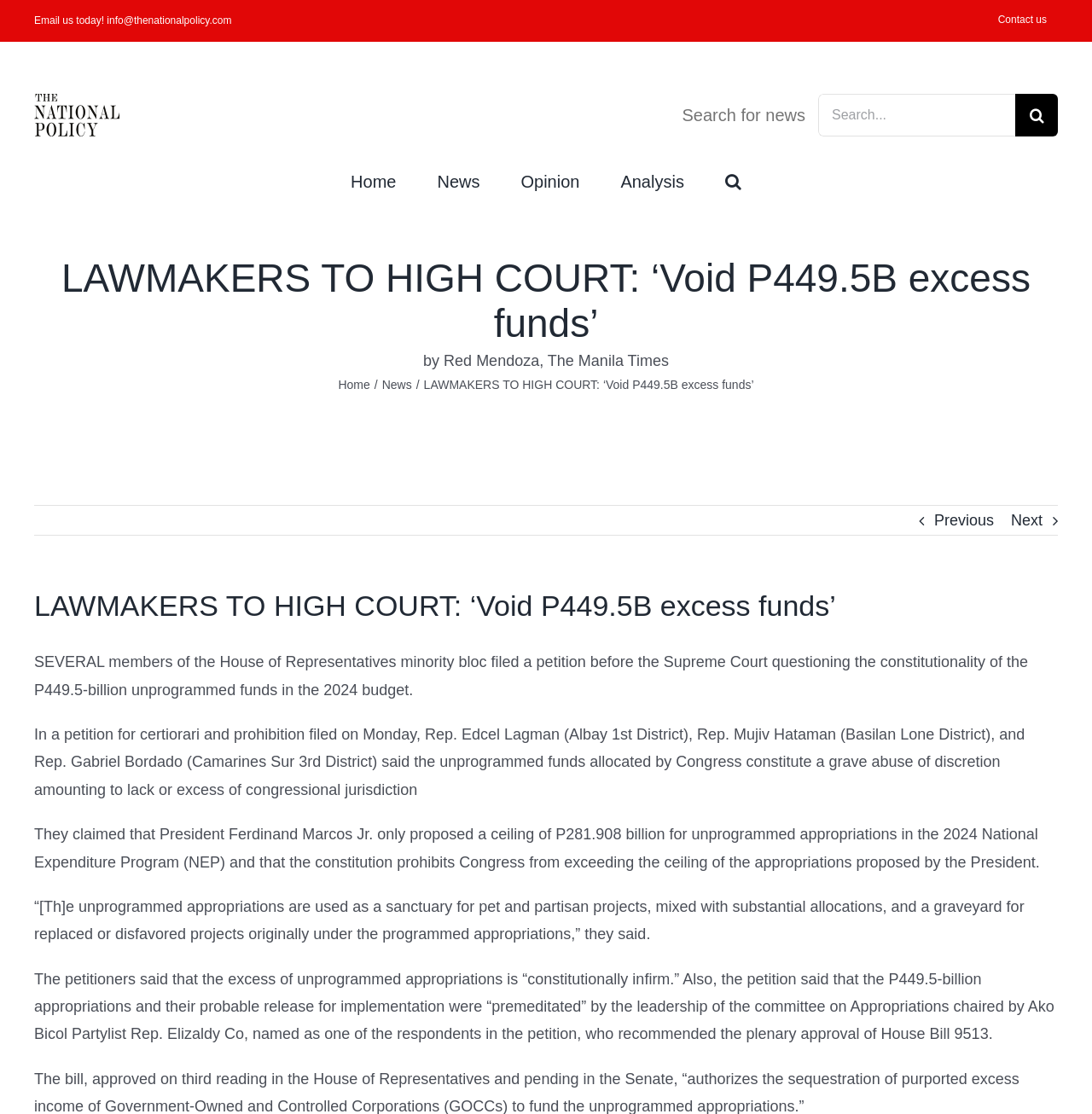Who is the chairman of the committee on Appropriations?
Provide a short answer using one word or a brief phrase based on the image.

Ako Bicol Partylist Rep. Elizaldy Co